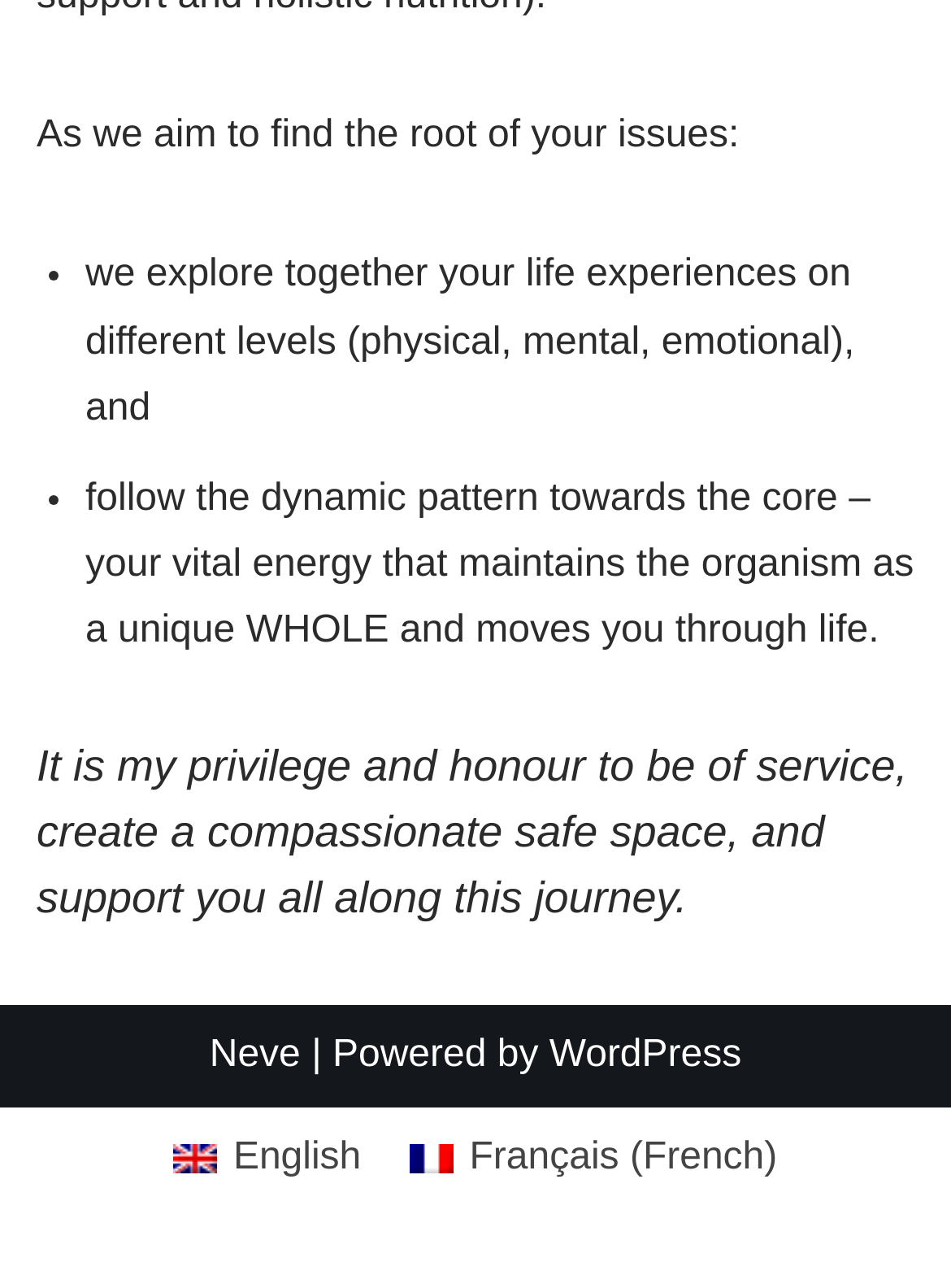Locate the bounding box of the UI element described in the following text: "Neve".

[0.22, 0.803, 0.316, 0.835]